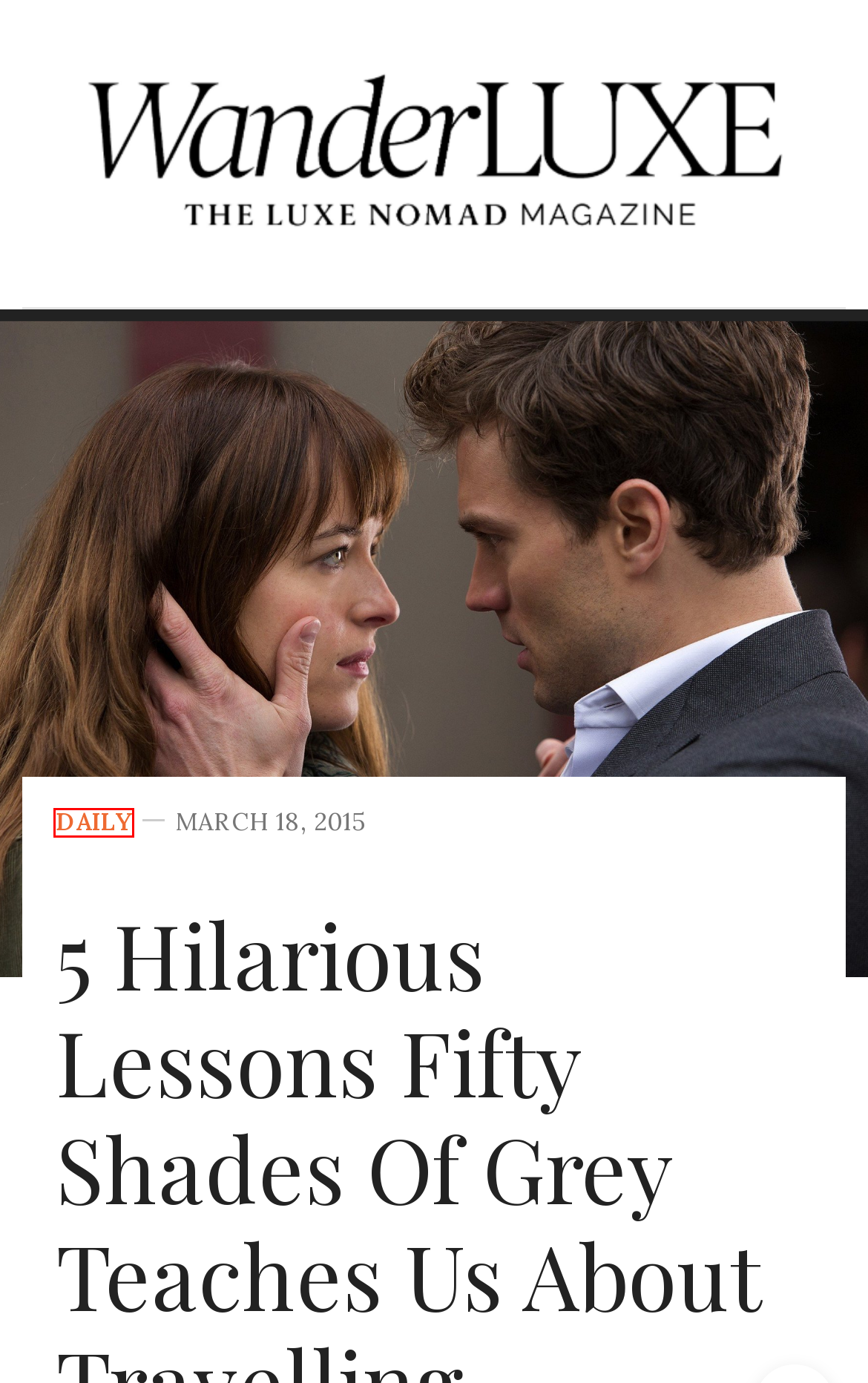Evaluate the webpage screenshot and identify the element within the red bounding box. Select the webpage description that best fits the new webpage after clicking the highlighted element. Here are the candidates:
A. Street Food Smackdown: Singapore Vs Kuala Lumpur - WanderLuxe
B. lessons Archives - WanderLuxe
C. travel tips Archives - WanderLuxe
D. Daily Archives - WanderLuxe
E. Food & Drink Archives - WanderLuxe
F. Security Savvy: 5 Ways to Avoid Being Stopped at Airports - WanderLuxe
G. 10 Travel Tips Frequent Travellers Swear By - WanderLuxe
H. BDSM Archives - WanderLuxe

D